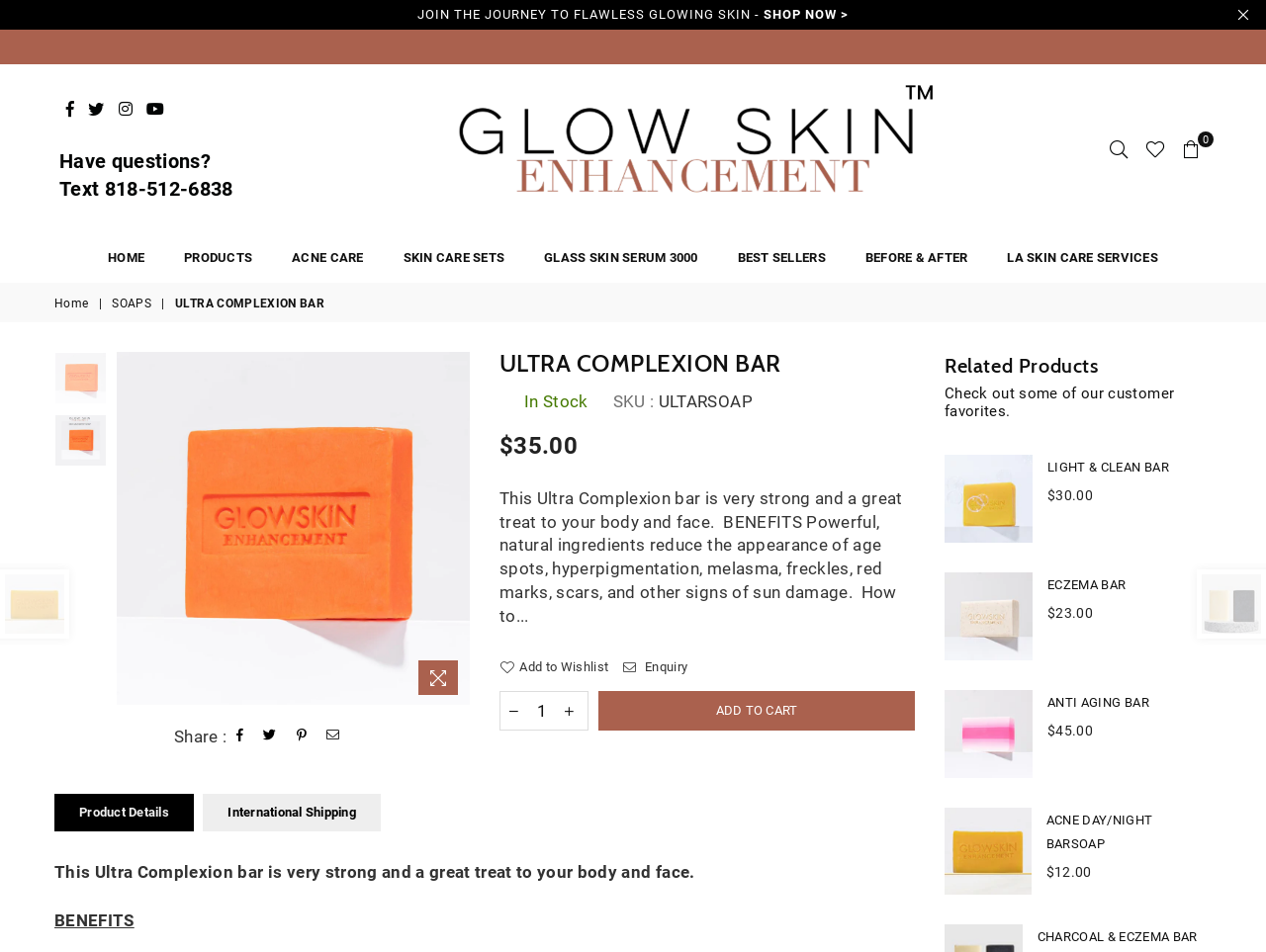Can you specify the bounding box coordinates of the area that needs to be clicked to fulfill the following instruction: "Click on the 'Product Details' link"?

[0.043, 0.834, 0.153, 0.874]